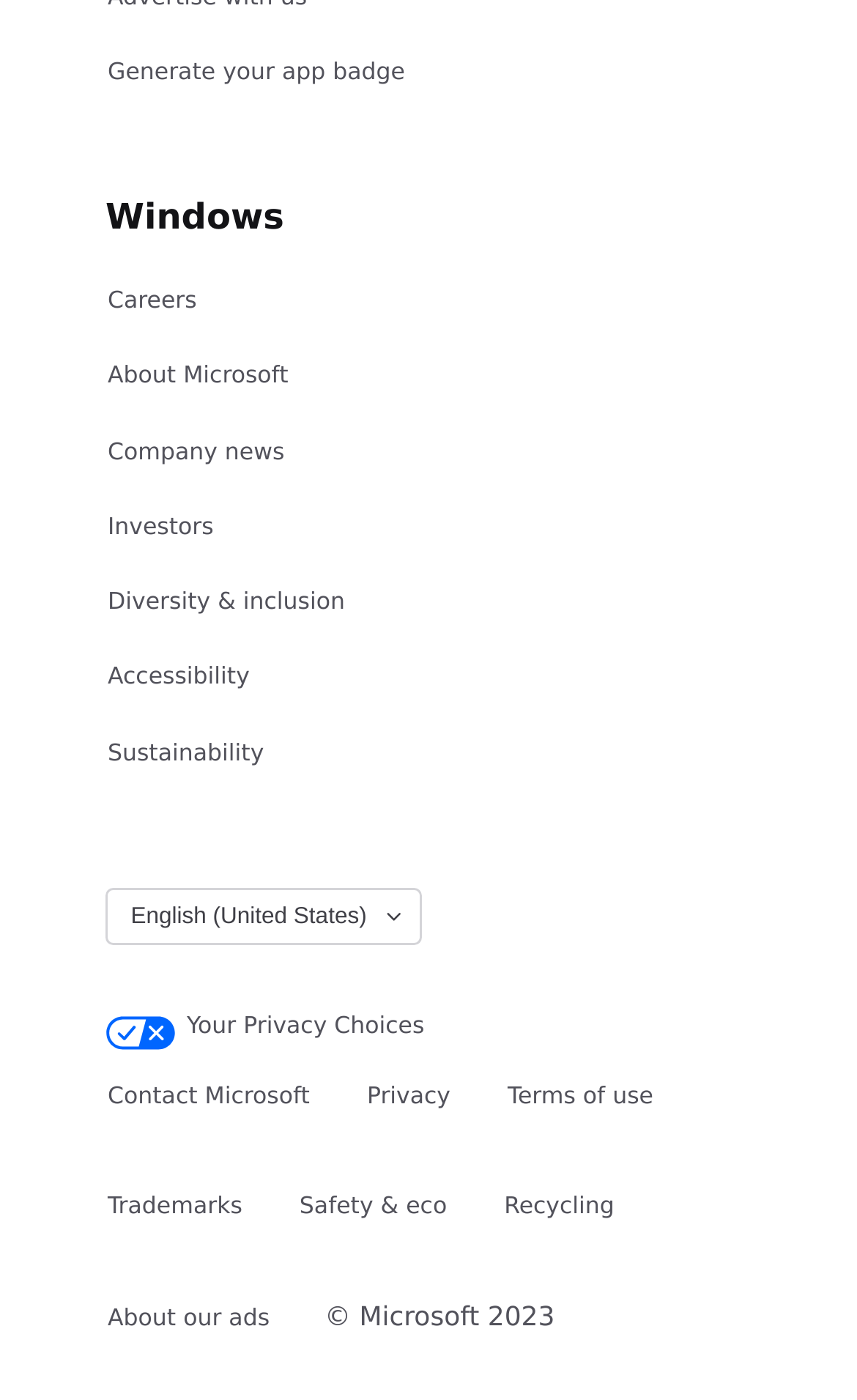Examine the image carefully and respond to the question with a detailed answer: 
What is the language currently selected on the webpage?

The language currently selected on the webpage is 'English (United States)', which can be inferred from the button element with the bounding box coordinates [0.123, 0.634, 0.493, 0.675] and the text 'English (United States)'.